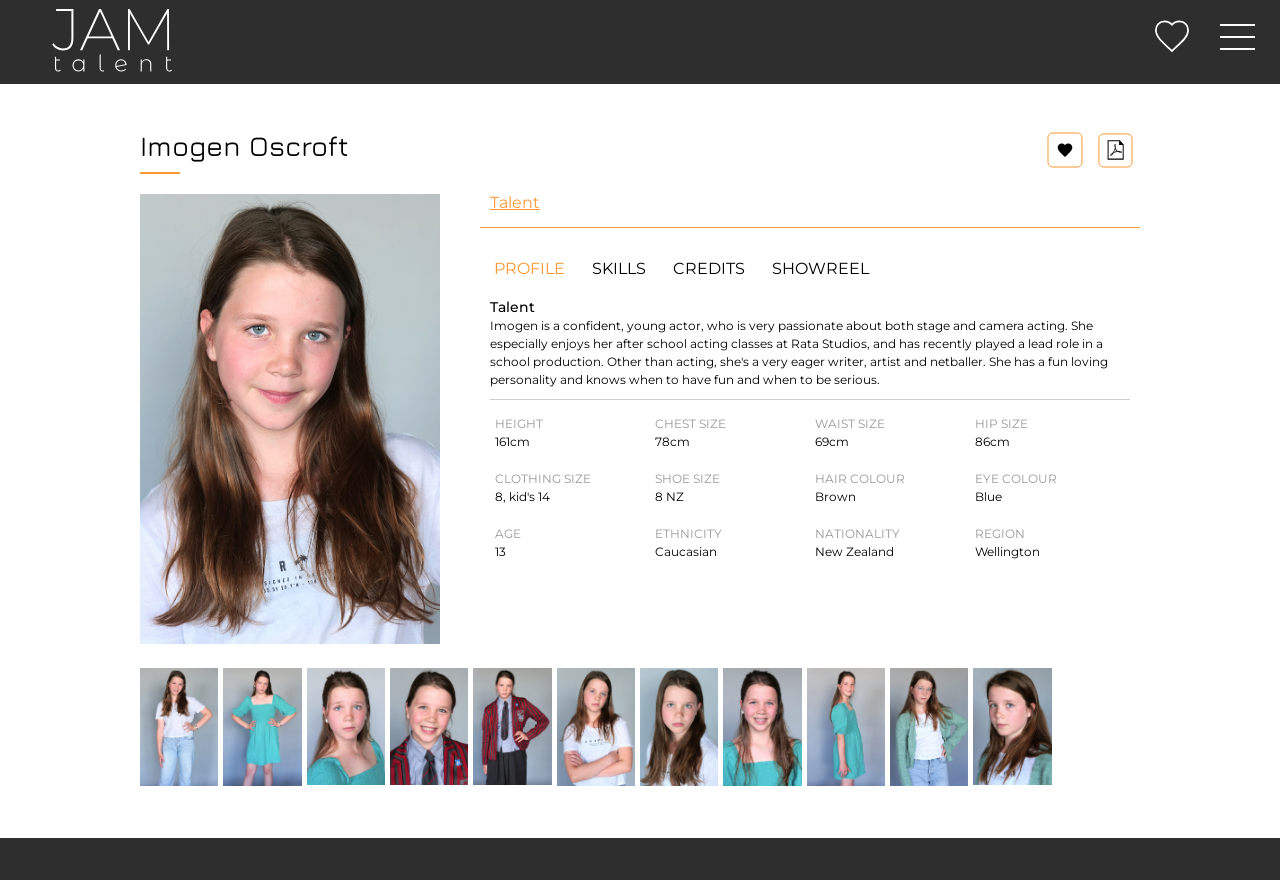Give a full account of the webpage's elements and their arrangement.

This webpage is about Imogen Oscroft, a talent represented by JAM. At the top, there is a header section with a logo on the left and a navigation link on the right. Below the header, there is a large section dedicated to Imogen's profile, taking up most of the page. 

In this profile section, there are several buttons and links, including "Download", "Add to Shortlist", and "Submit". There are also several tabs, labeled "PROFILE", "SKILLS", "CREDITS", and "SHOWREEL", which likely contain more information about Imogen's talent and experience. 

Below the tabs, there is a table or list of Imogen's physical characteristics, including her height, chest size, waist size, hip size, clothing size, shoe size, hair color, eye color, age, ethnicity, nationality, and region. 

At the bottom of the page, there are multiple "Submit" buttons, likely for submitting different types of information or requests. On the right side of the page, there is a login section with fields for email and password, as well as a "Remember Me" checkbox and a "Login" button. There are also links to "Forgot password?" and "Create an Account".